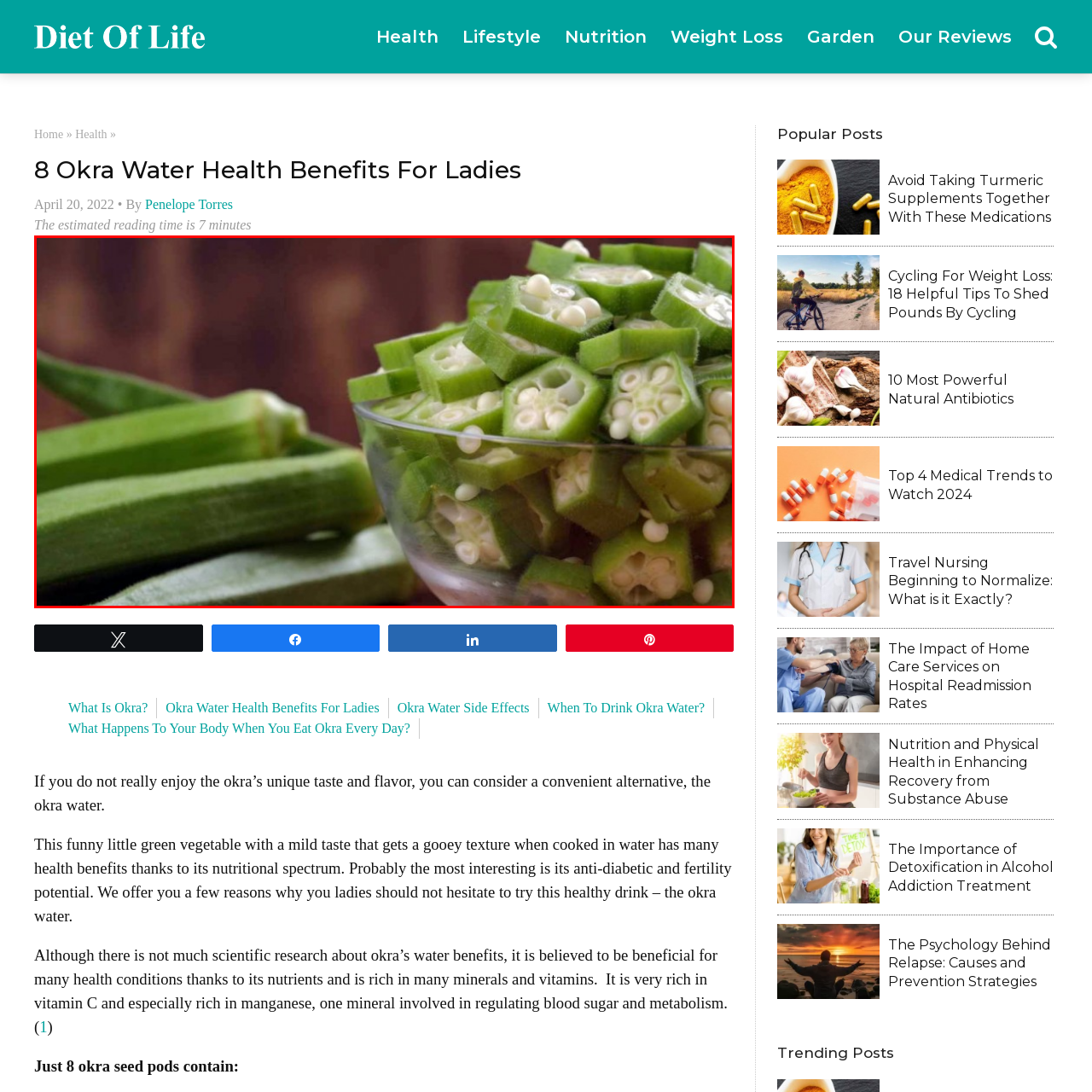Explain what is happening in the image inside the red outline in great detail.

This image showcases a vibrant bowl filled with freshly cut okra, the green vegetable known for its unique texture and health benefits. The okra is neatly sliced into segments, revealing its characteristic seed-filled structure, which is emphasized by a backdrop of whole, uncut okra lying alongside the bowl. This visual representation highlights not only the vegetable's nutritional appeal but also its potential as a beneficial ingredient in health-conscious diets, particularly for women, as discussed in the associated article titled "8 Okra Water Benefits For Women." The image captures the freshness and versatility of okra, suggesting its use in various culinary applications or as a health drink.